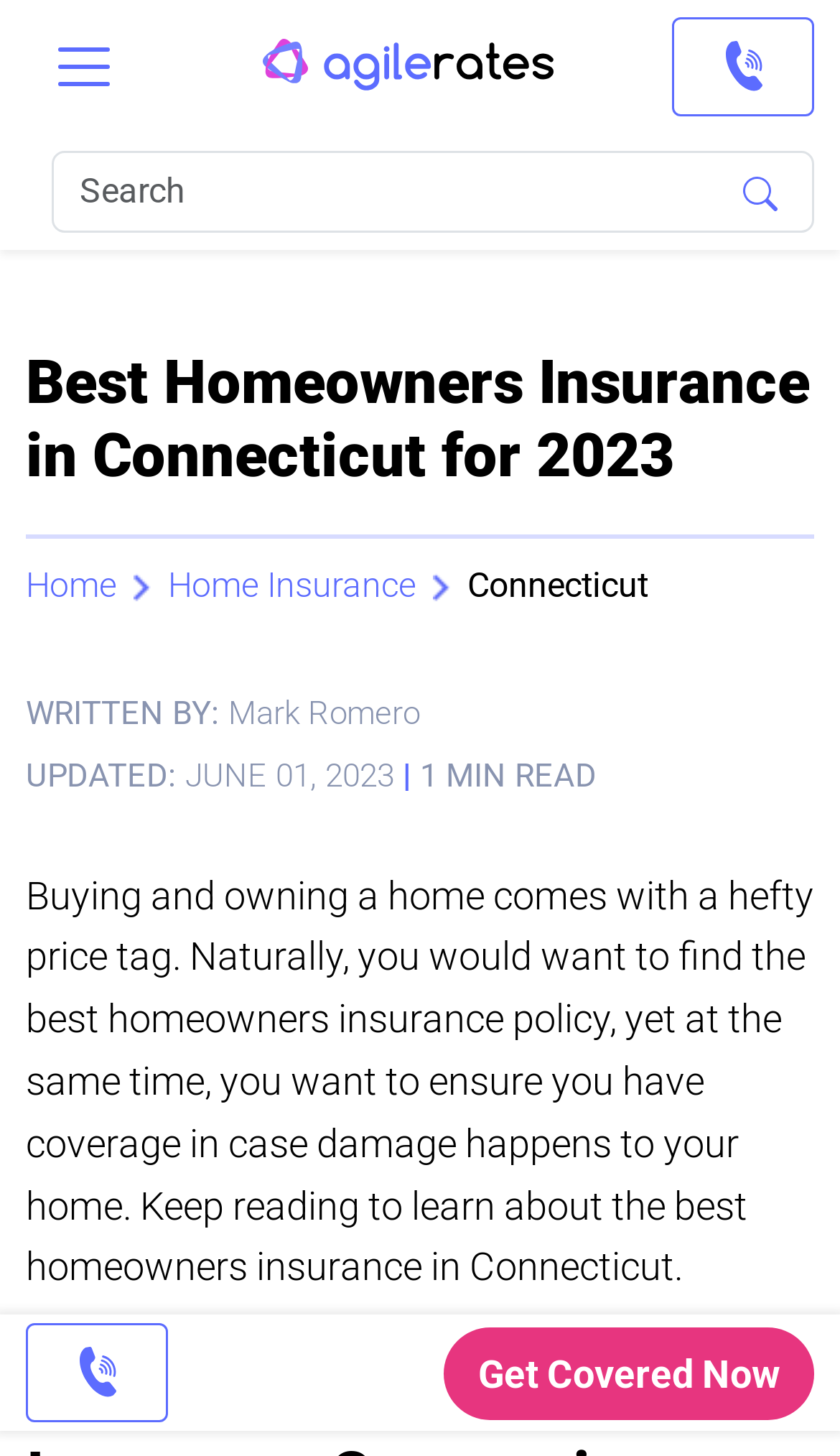Mark the bounding box of the element that matches the following description: "360-967-0101".

None